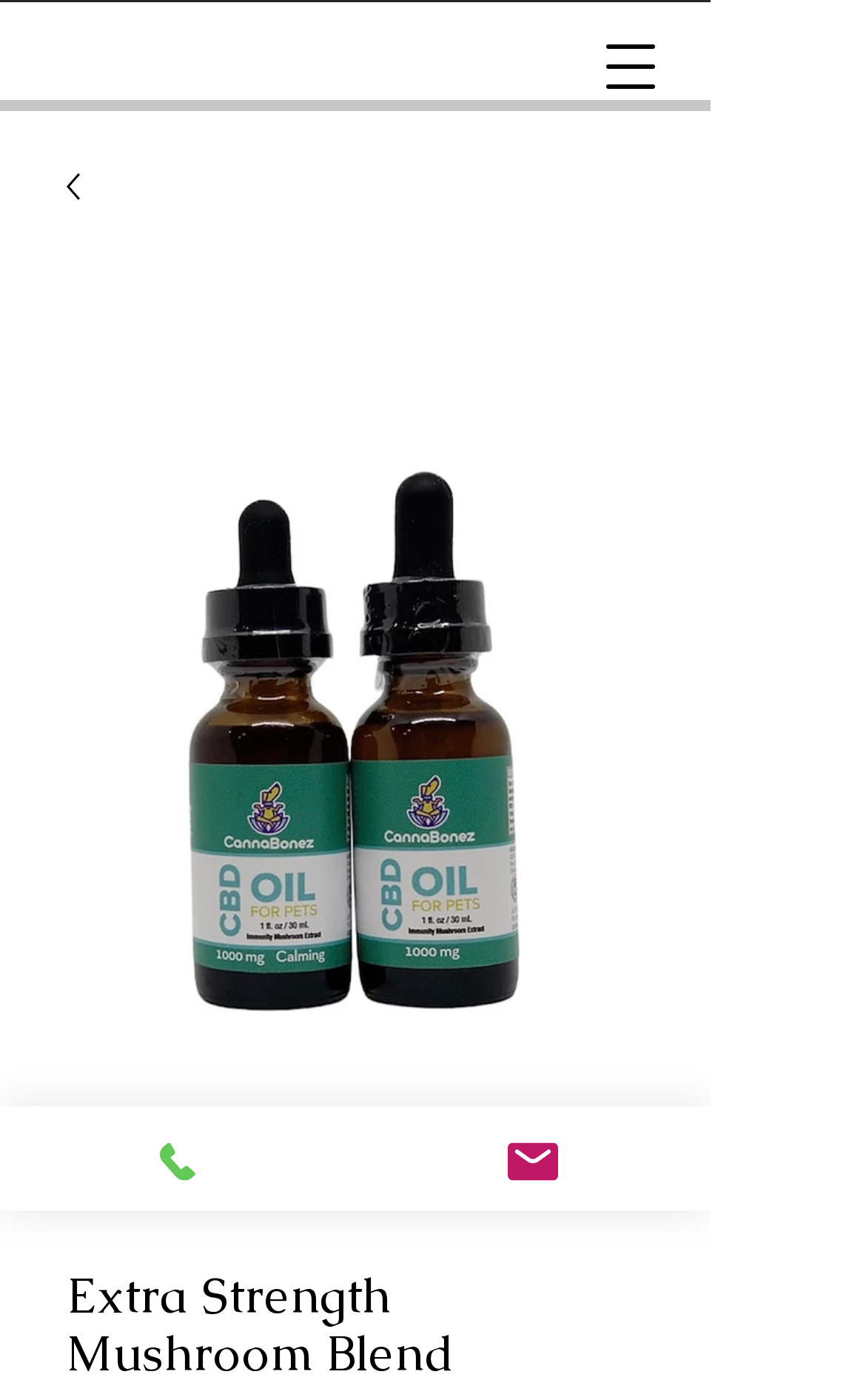Using the provided description: "aria-label="Open navigation menu"", find the bounding box coordinates of the corresponding UI element. The output should be four float numbers between 0 and 1, in the format [left, top, right, bottom].

[0.677, 0.016, 0.779, 0.079]